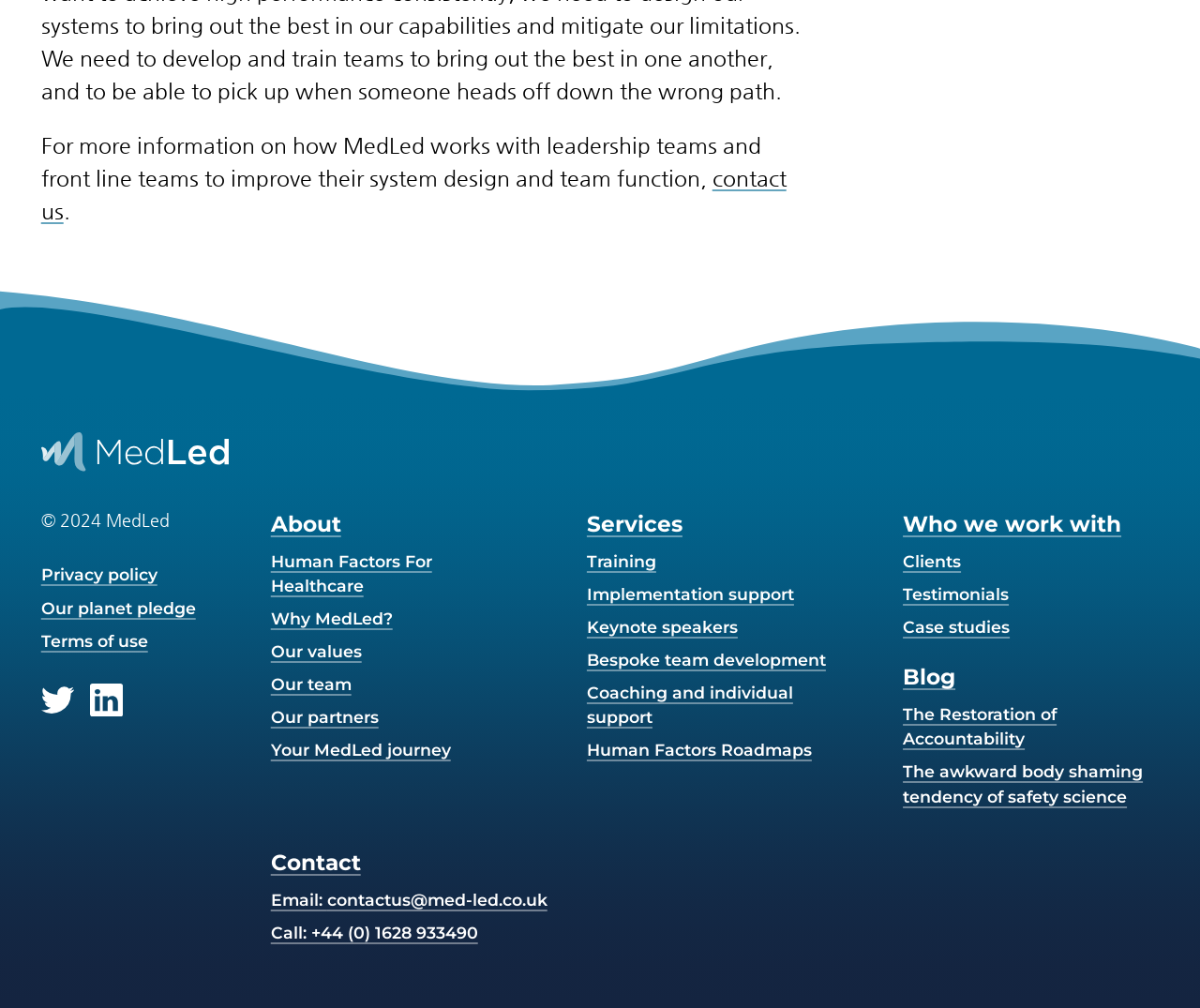Indicate the bounding box coordinates of the element that must be clicked to execute the instruction: "learn about human factors for healthcare". The coordinates should be given as four float numbers between 0 and 1, i.e., [left, top, right, bottom].

[0.226, 0.547, 0.36, 0.591]